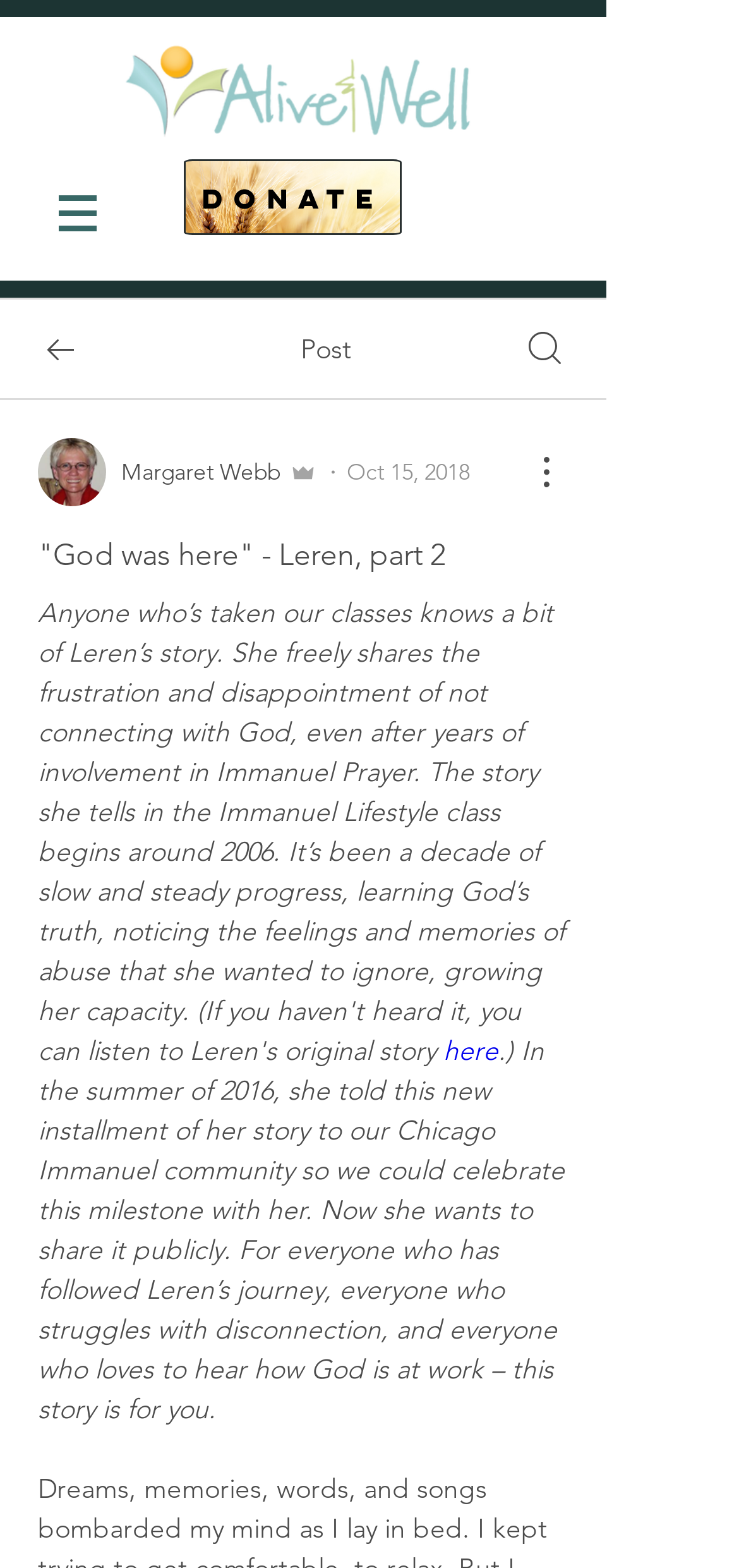Respond to the question with just a single word or phrase: 
What is the name of the community where Leren shared her story?

Immanuel